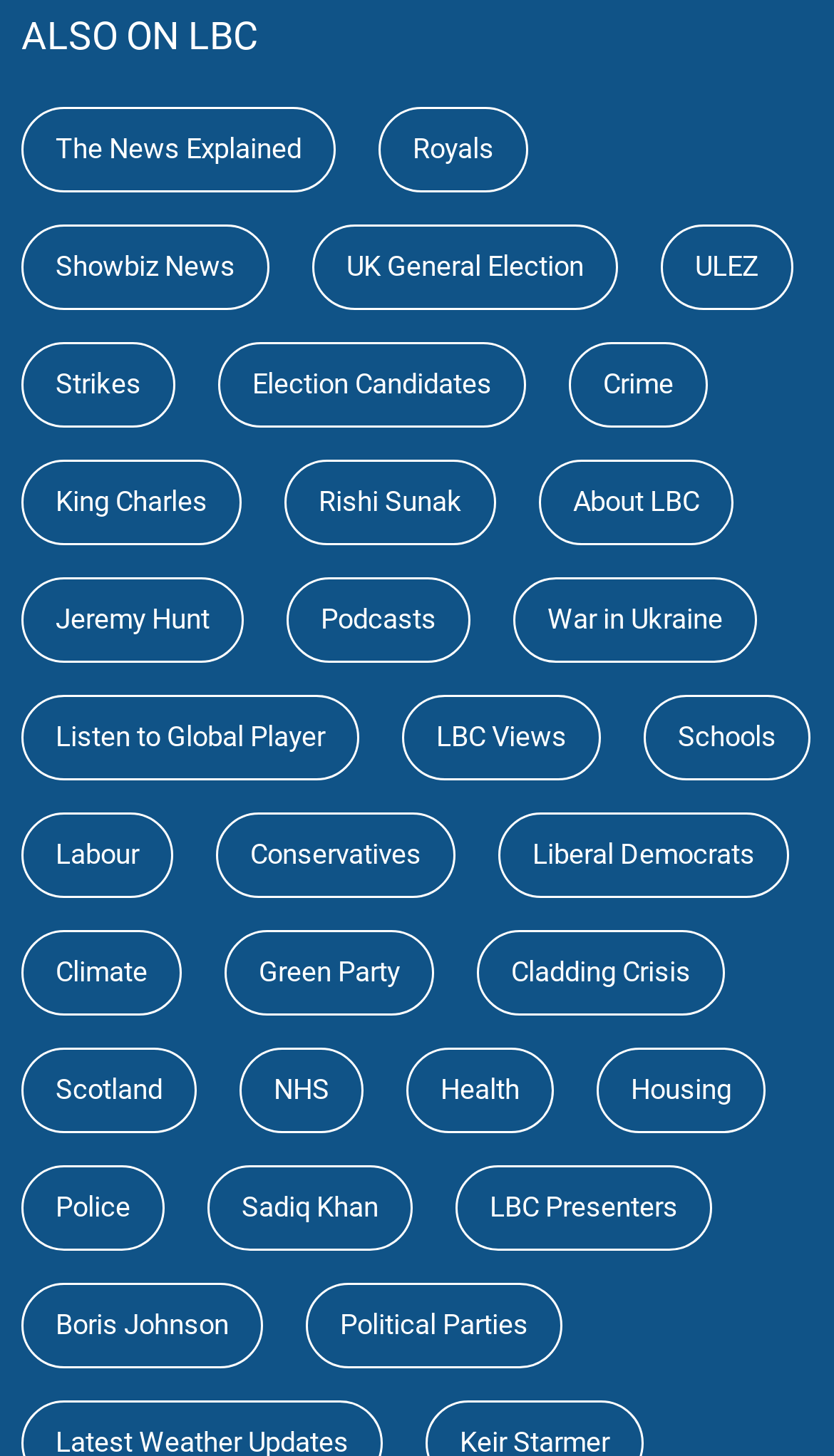Determine the bounding box coordinates of the clickable region to carry out the instruction: "Read about King Charles".

[0.026, 0.316, 0.29, 0.375]